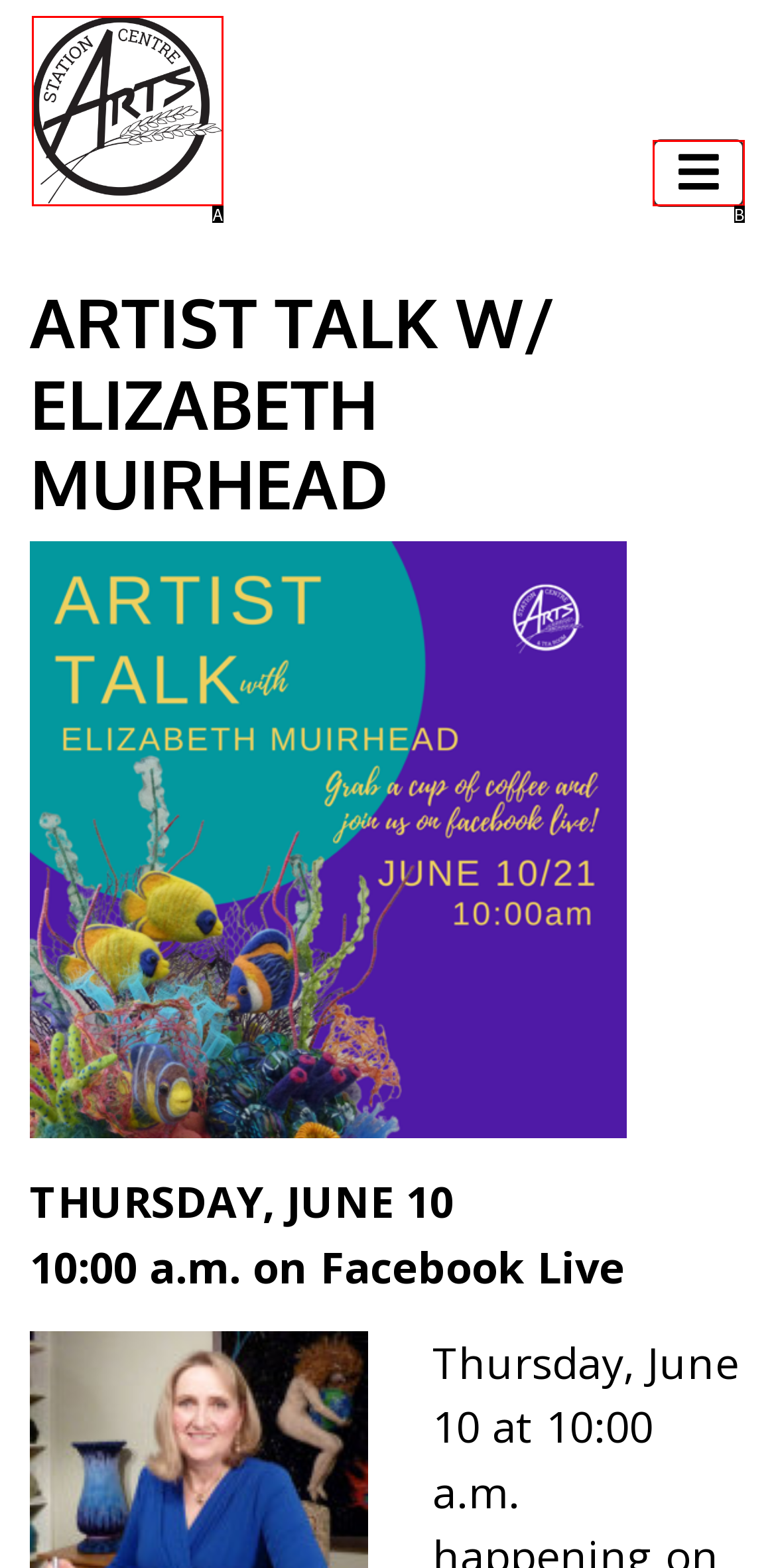Find the UI element described as: Toggle navigation
Reply with the letter of the appropriate option.

B